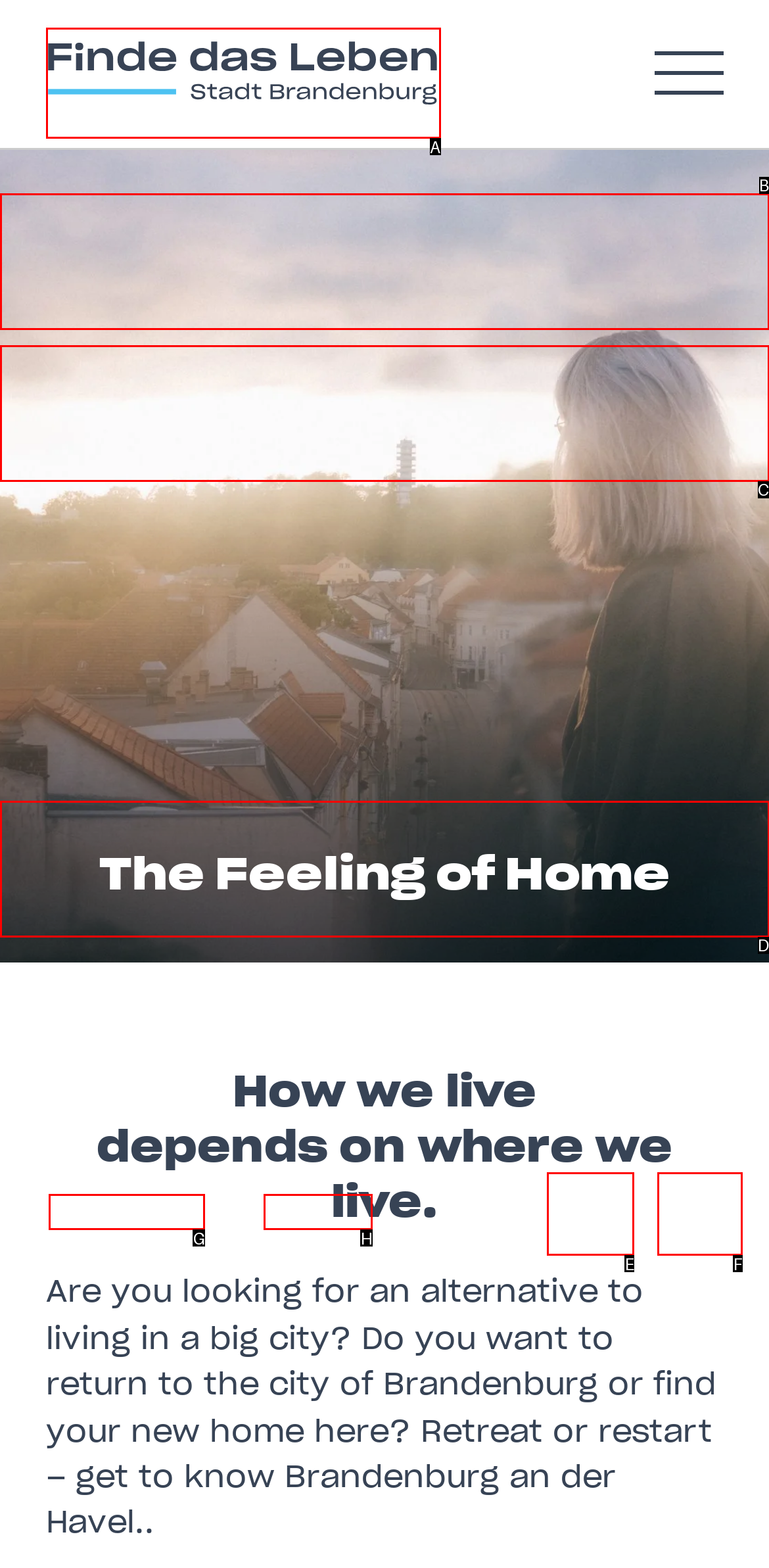Select the letter from the given choices that aligns best with the description: arriveEduca­tionFree TimeRecre­ation. Reply with the specific letter only.

C